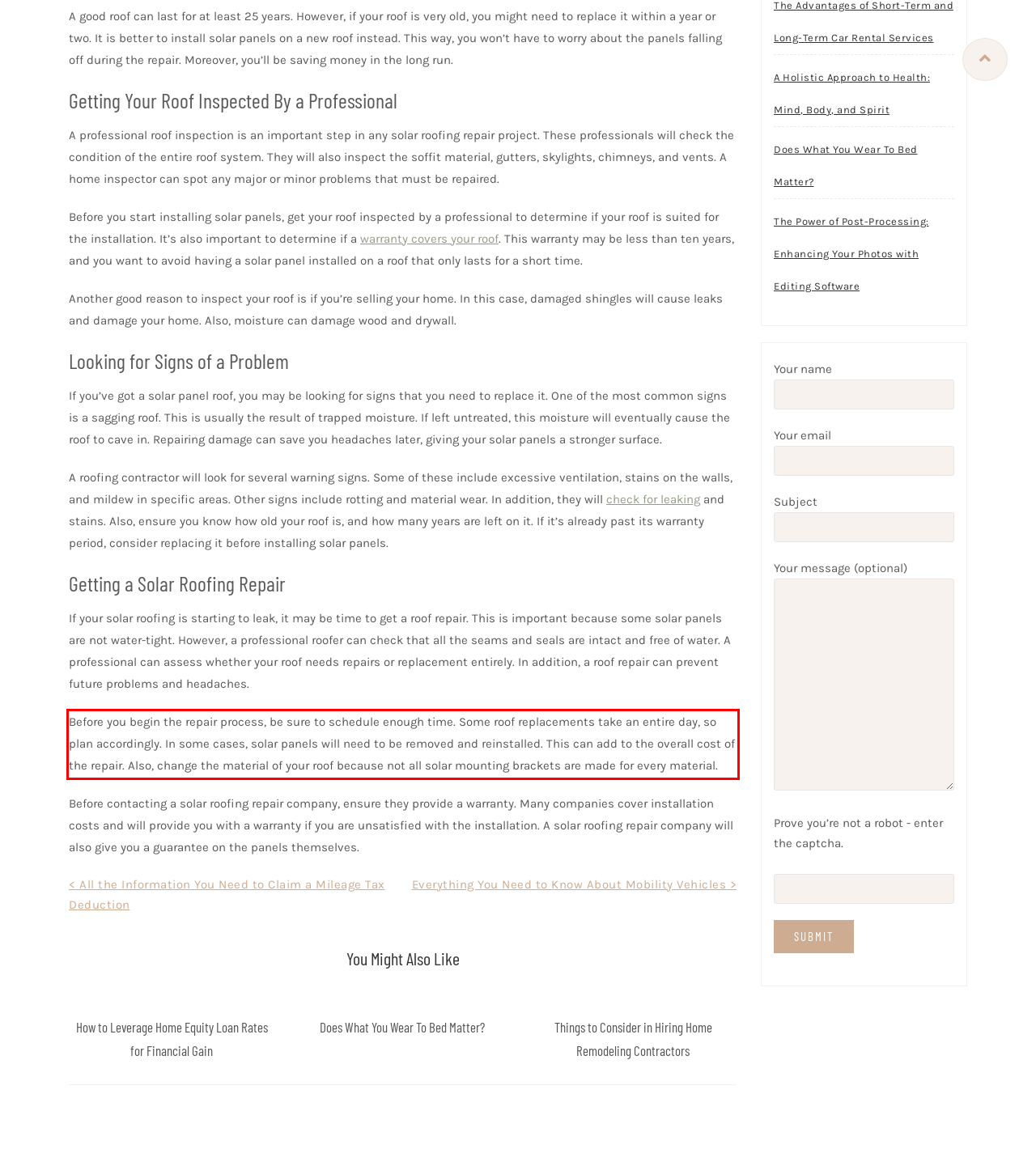You are presented with a webpage screenshot featuring a red bounding box. Perform OCR on the text inside the red bounding box and extract the content.

Before you begin the repair process, be sure to schedule enough time. Some roof replacements take an entire day, so plan accordingly. In some cases, solar panels will need to be removed and reinstalled. This can add to the overall cost of the repair. Also, change the material of your roof because not all solar mounting brackets are made for every material.